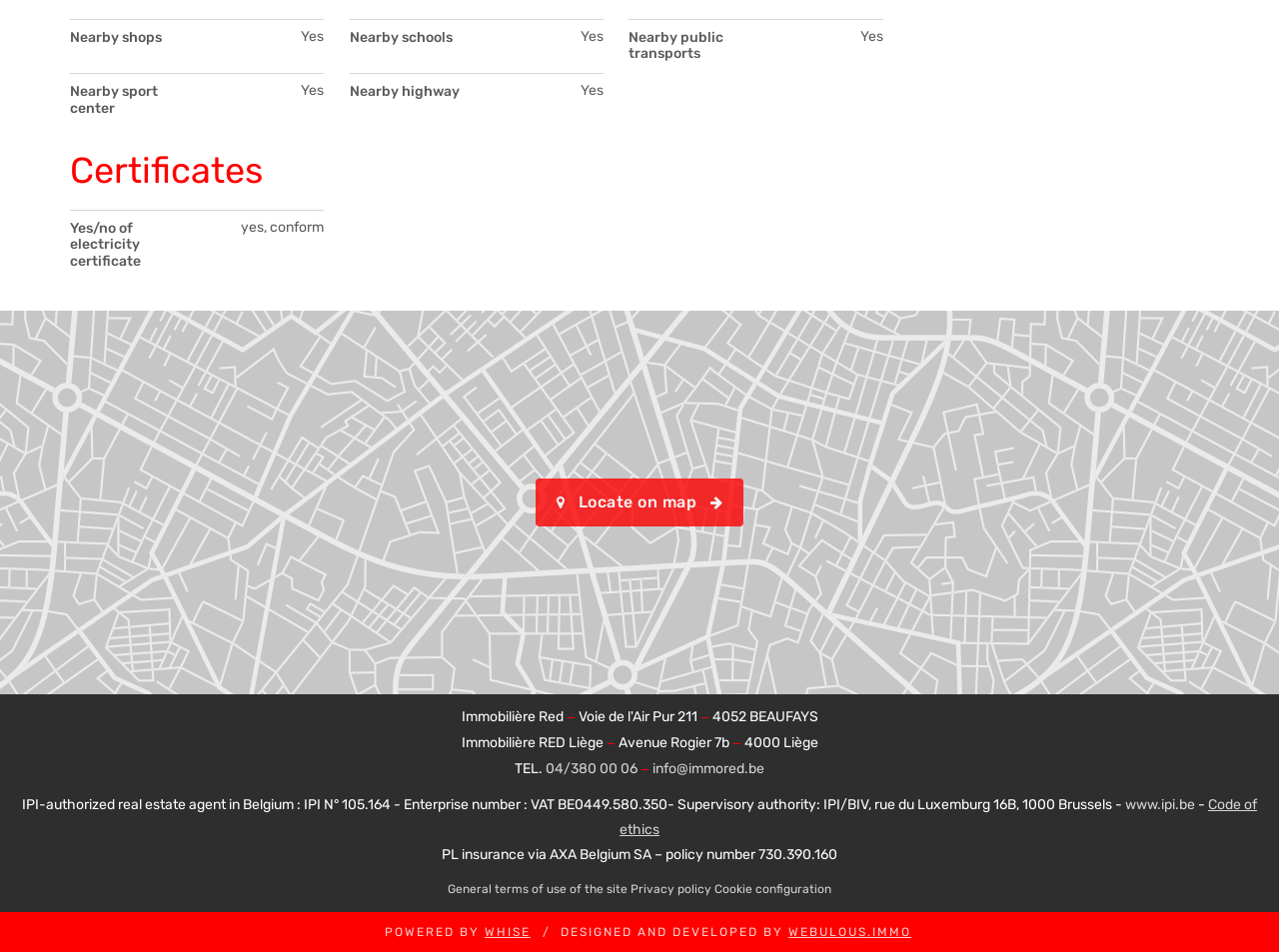Please locate the bounding box coordinates of the region I need to click to follow this instruction: "Check certificates".

[0.055, 0.155, 0.717, 0.202]